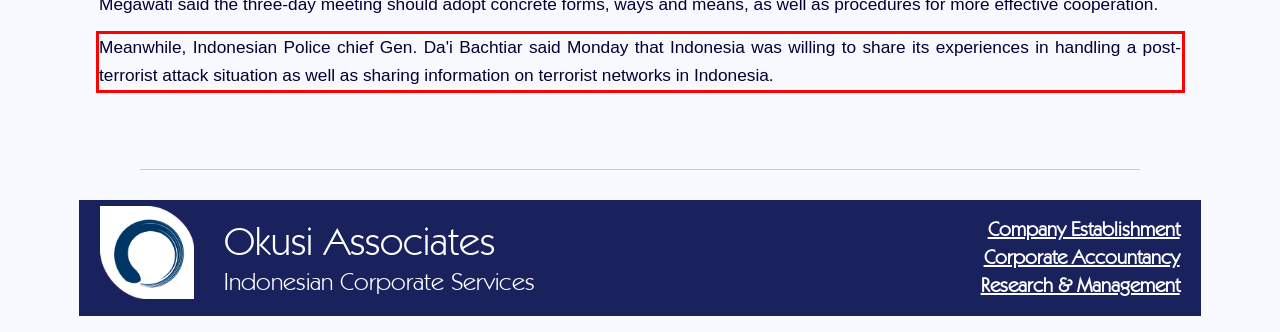You have a screenshot with a red rectangle around a UI element. Recognize and extract the text within this red bounding box using OCR.

Meanwhile, Indonesian Police chief Gen. Da'i Bachtiar said Monday that Indonesia was willing to share its experiences in handling a post-terrorist attack situation as well as sharing information on terrorist networks in Indonesia.